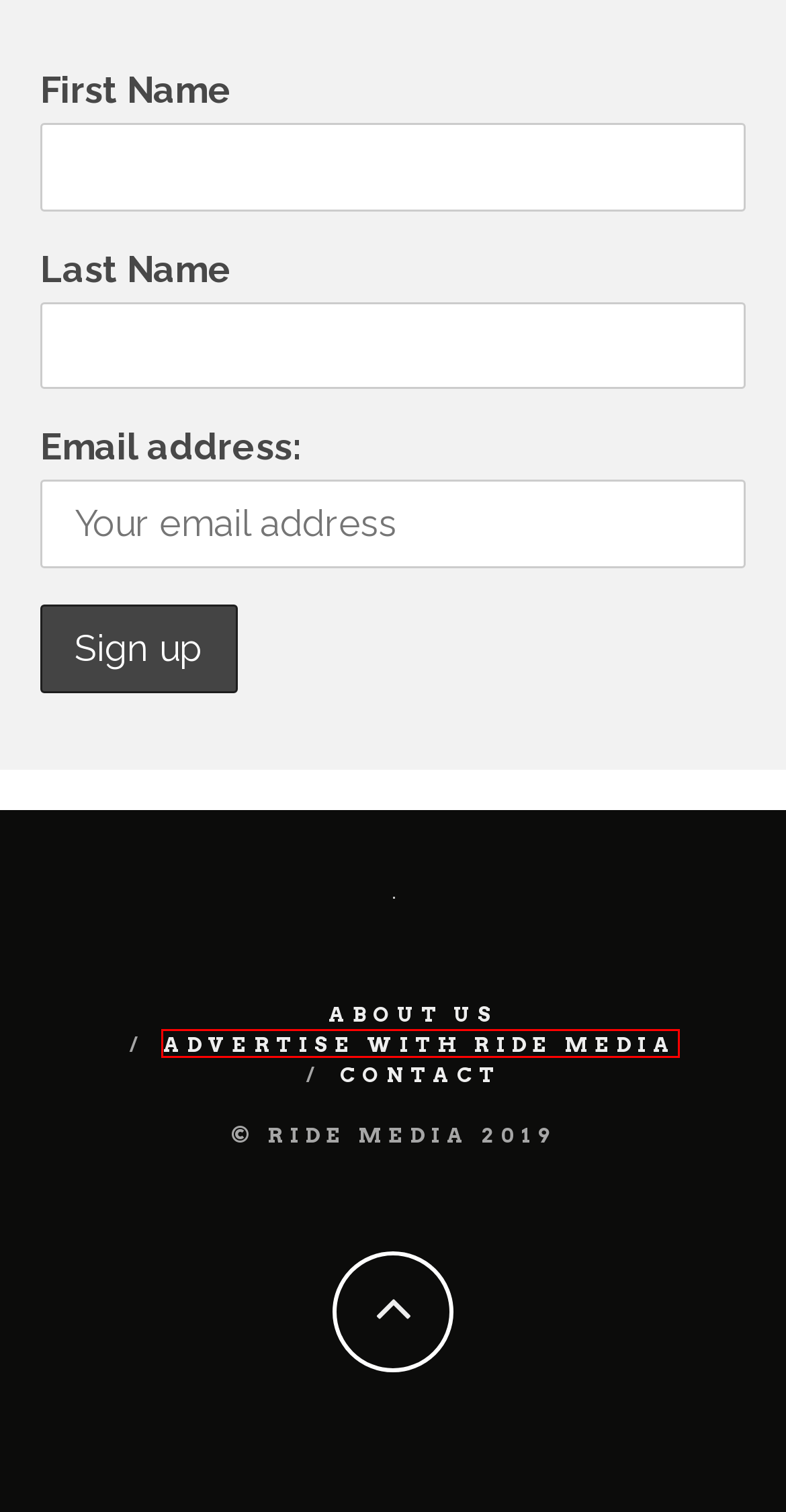Examine the screenshot of the webpage, which has a red bounding box around a UI element. Select the webpage description that best fits the new webpage after the element inside the red bounding box is clicked. Here are the choices:
A. Advertise with RIDE Media - Ride Media
B. Official Tour de France Guide 2024 (Australian edition) – now in newsagents - Ride Media
C. Steve Bracks: the new Chair of Cycling Australia - Ride Media
D. Talking Cycling with Sarah Ulmer - Ride Media
E. Official Tour de France Guide (Australian edition) – coming soon! - Ride Media
F. Man struck by car while riding dies, 24-year-old driver charged - Ride Media
G. RIDE Media | About Us
H. Bikes Archives - Ride Media

A